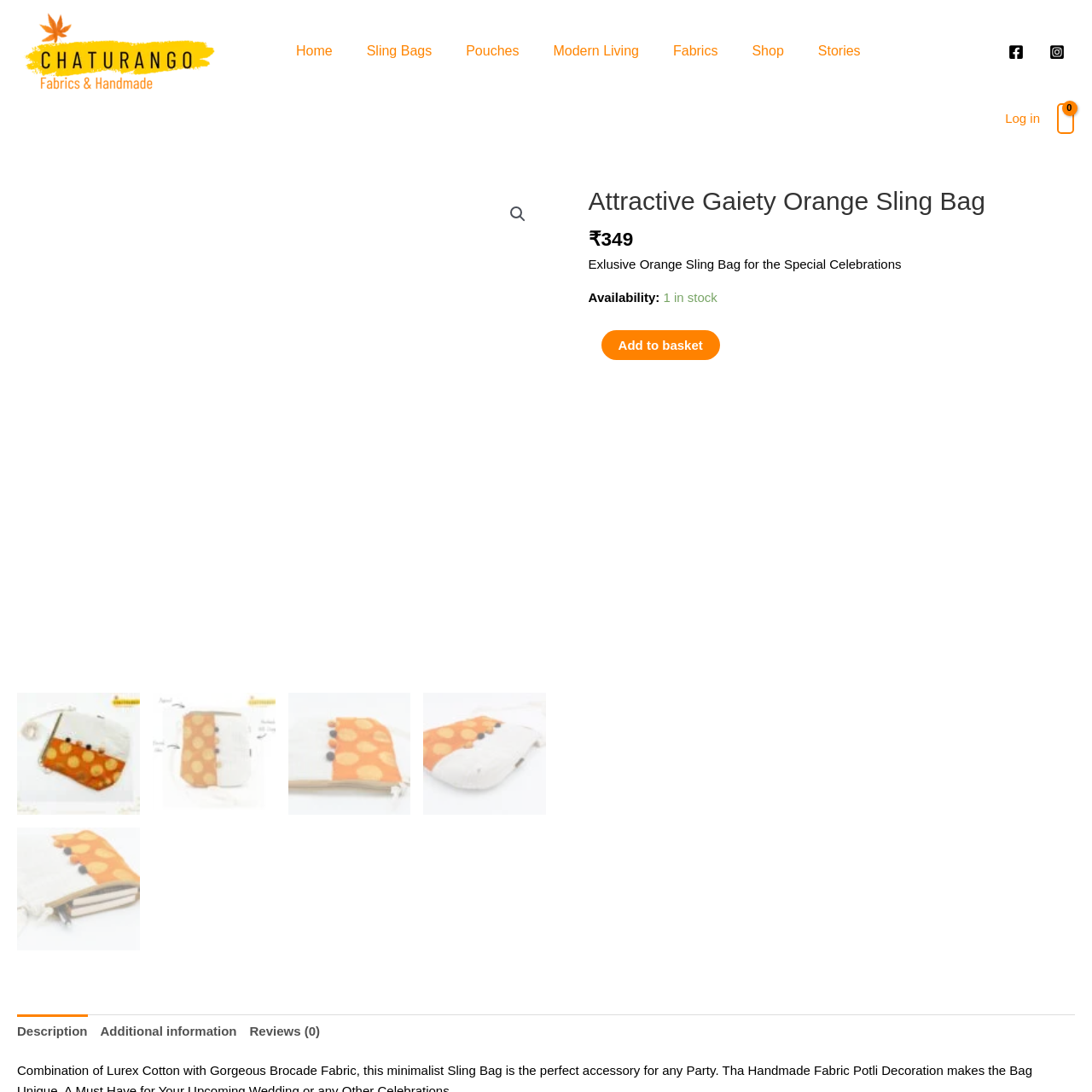Describe in detail the image that is highlighted by the red bounding box.

The image showcases an attractive Gaiety Orange Sling Bag, highlighting its vibrant color and stylish design. This sling bag is presented as a special offering, perfect for various celebrations and occasions. Positioned prominently on the webpage, it is accompanied by information regarding its price, ₹349, and availability, with just 1 in stock. The seductive appeal of the bag is further enhanced by a call-to-action button that invites users to "Add to basket." Overall, this image encapsulates the essence of trendy accessories, appealing to those looking for unique and fashionable options.